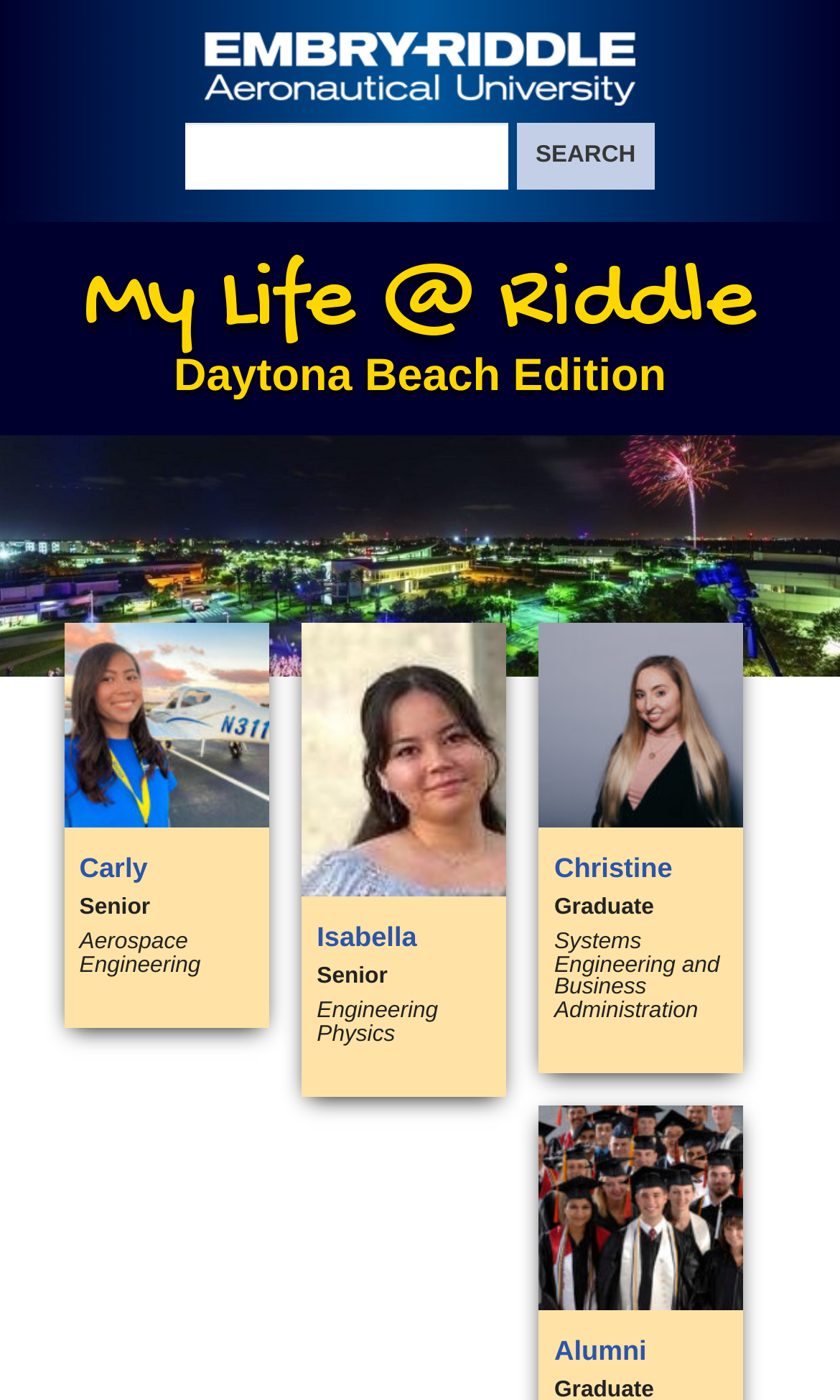Determine the bounding box coordinates for the area that should be clicked to carry out the following instruction: "Read about Carly Senior Aerospace Engineering".

[0.076, 0.445, 0.32, 0.734]